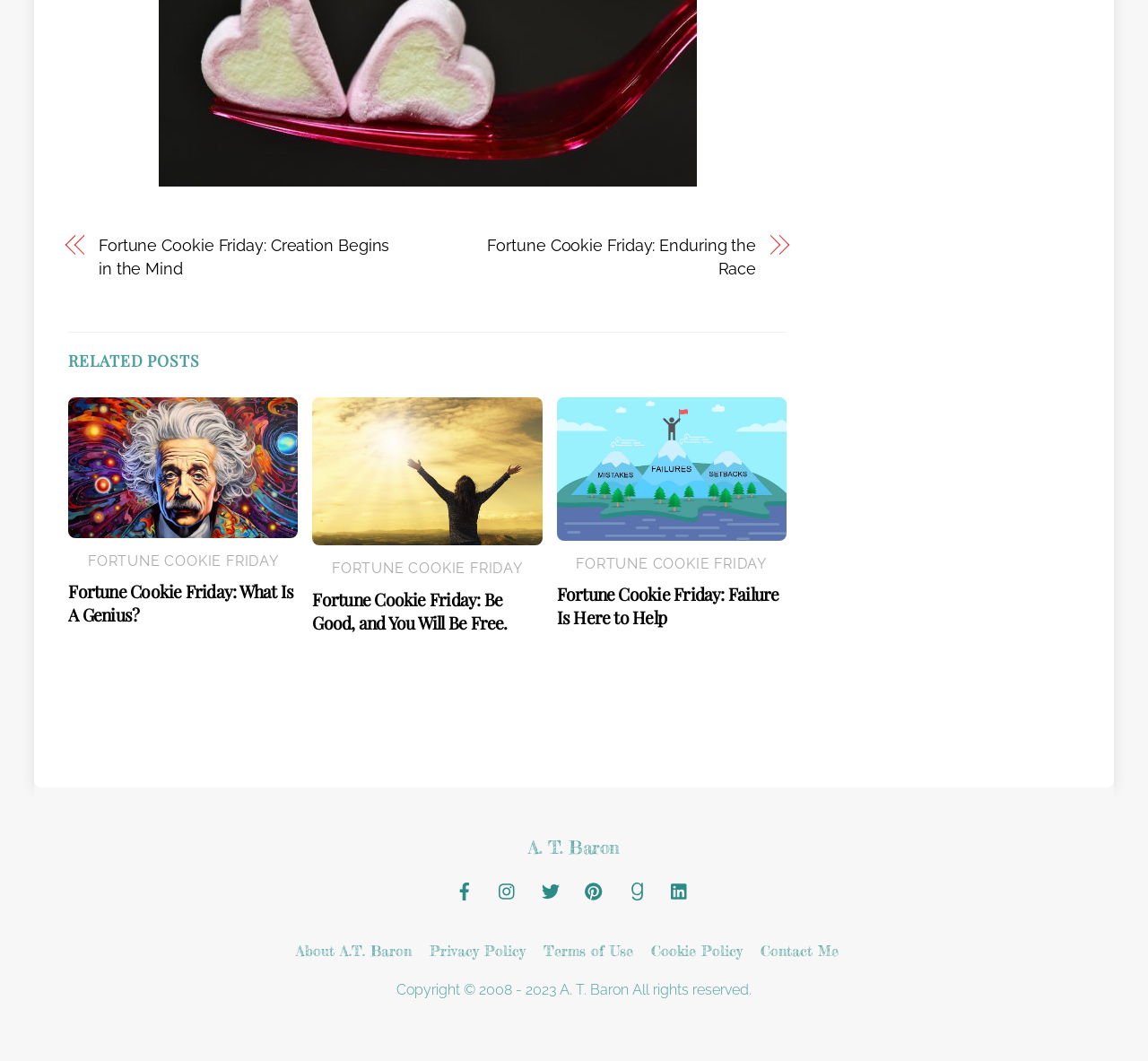Identify the bounding box coordinates of the part that should be clicked to carry out this instruction: "Contact A. T. Baron".

[0.662, 0.888, 0.73, 0.905]